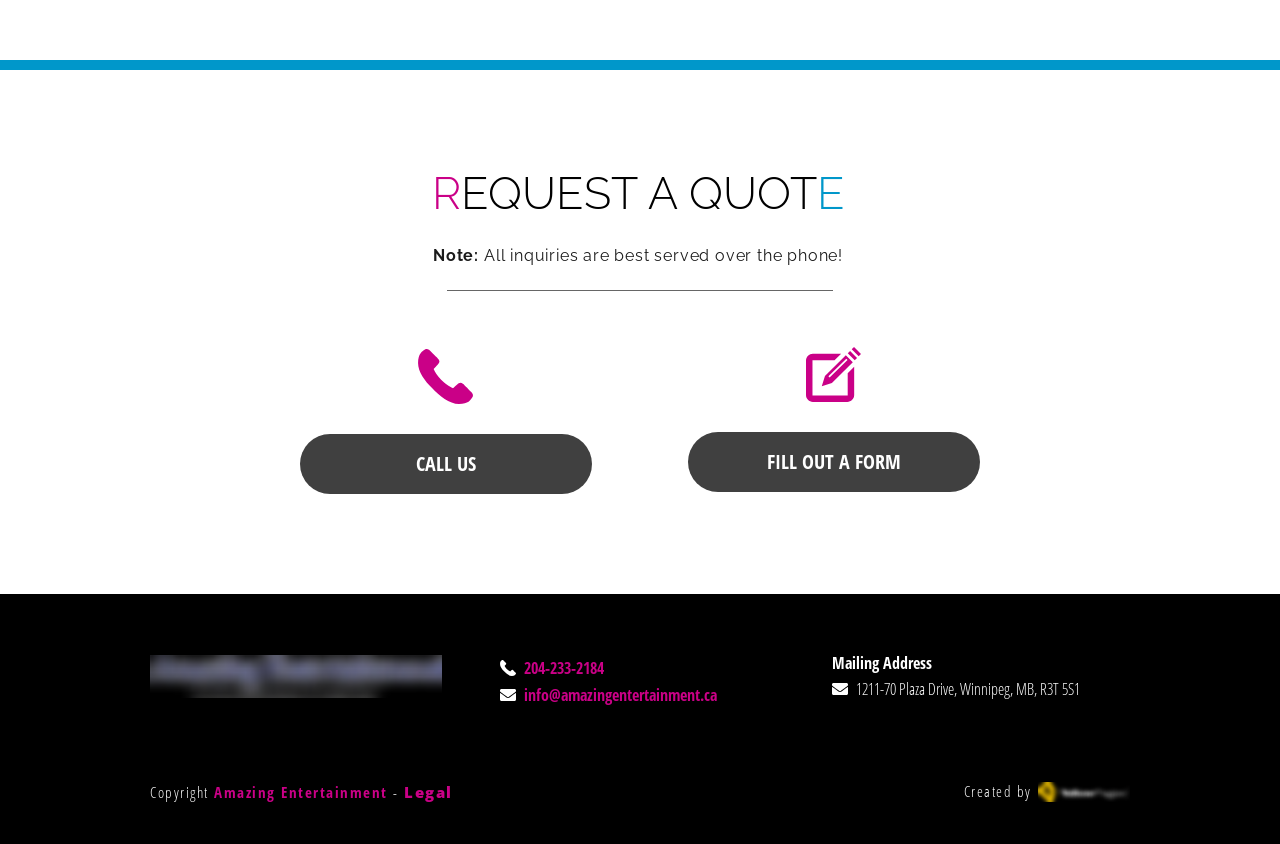By analyzing the image, answer the following question with a detailed response: What is the name of the company?

I found the company name by looking at the links and image elements on the webpage and finding the one that appears to be the company name.